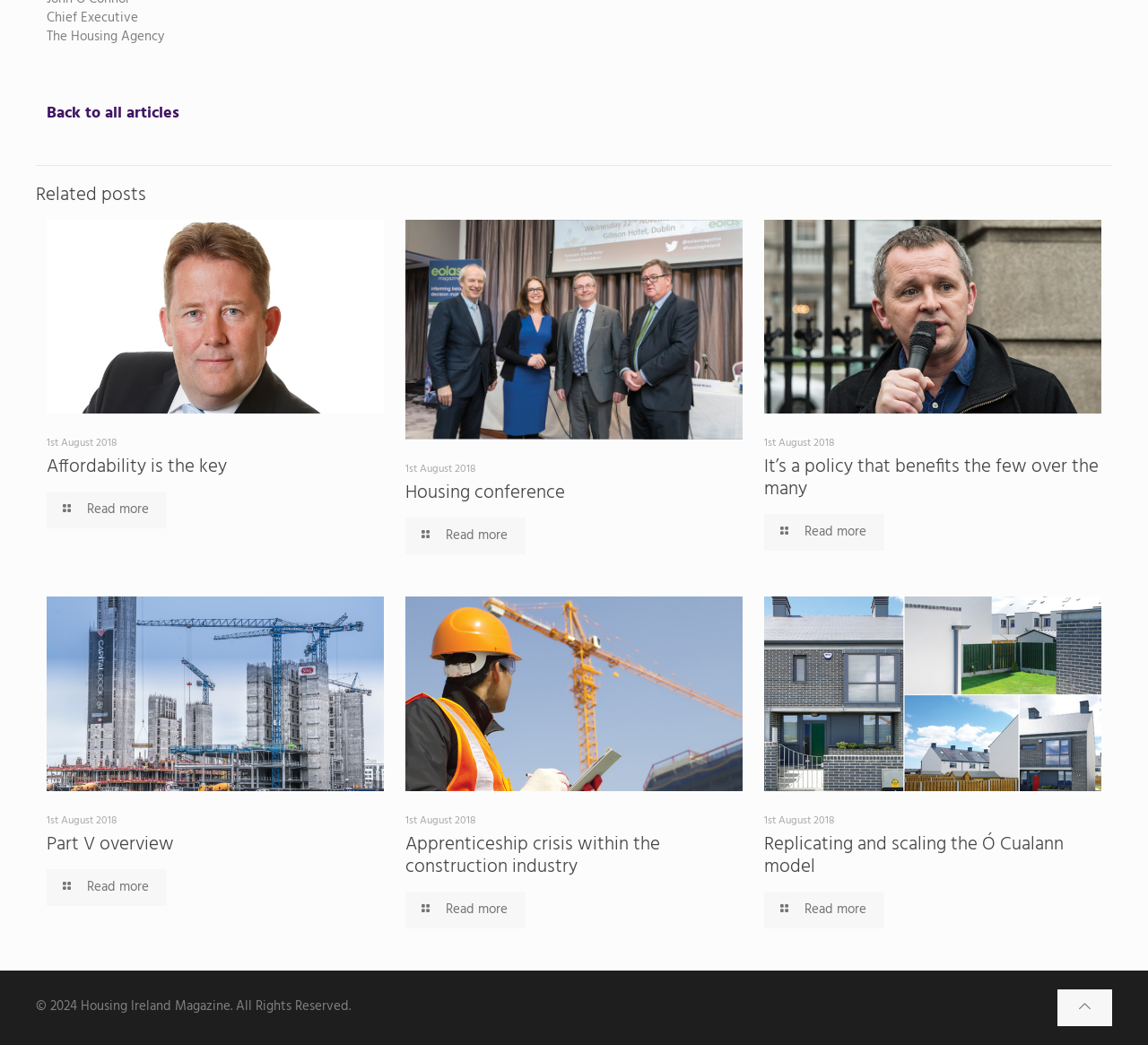Give a one-word or phrase response to the following question: What is the name of the organization?

The Housing Agency